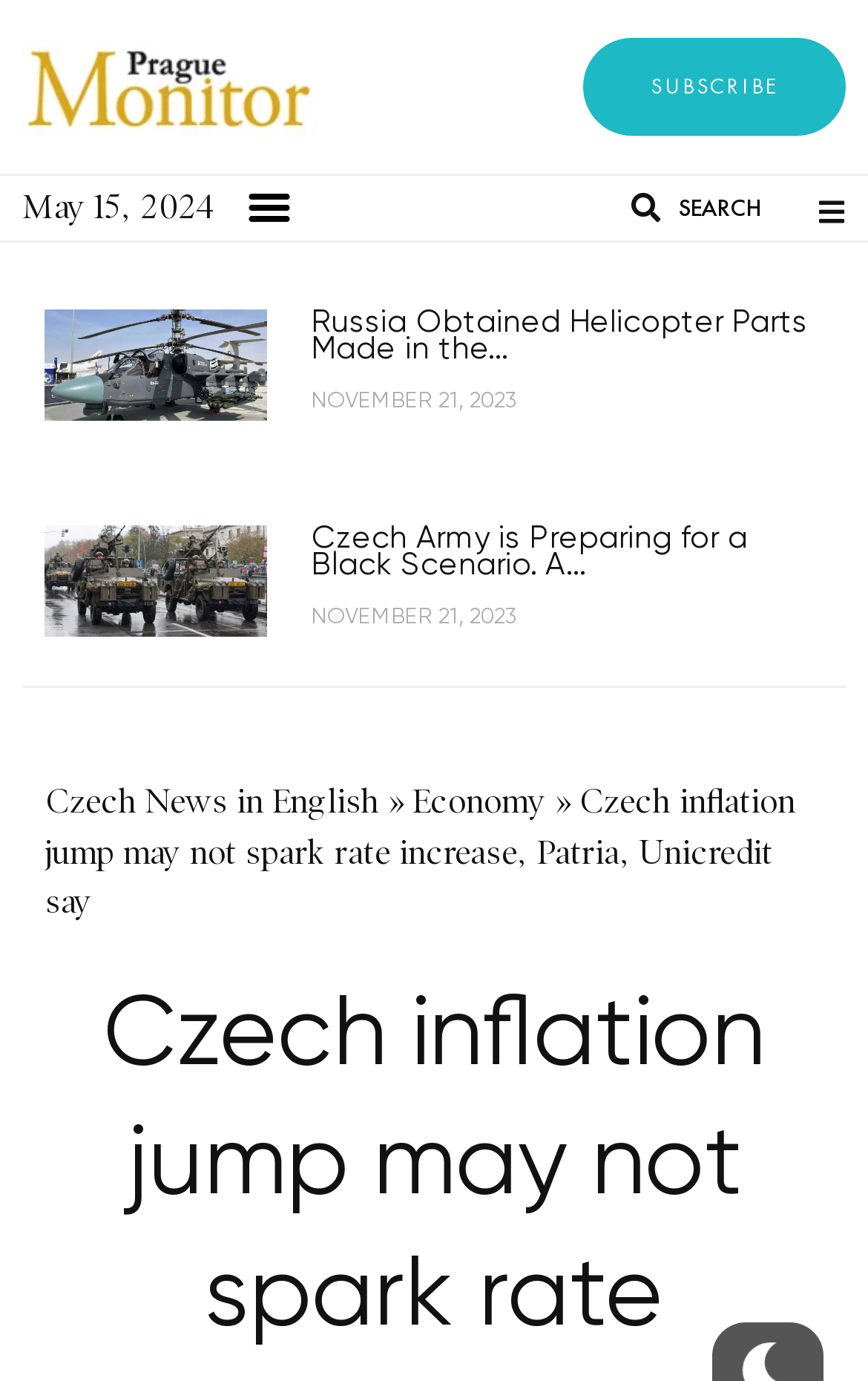Given the description Economy, predict the bounding box coordinates of the UI element. Ensure the coordinates are in the format (top-left x, top-left y, bottom-right x, bottom-right y) and all values are between 0 and 1.

[0.474, 0.568, 0.628, 0.594]